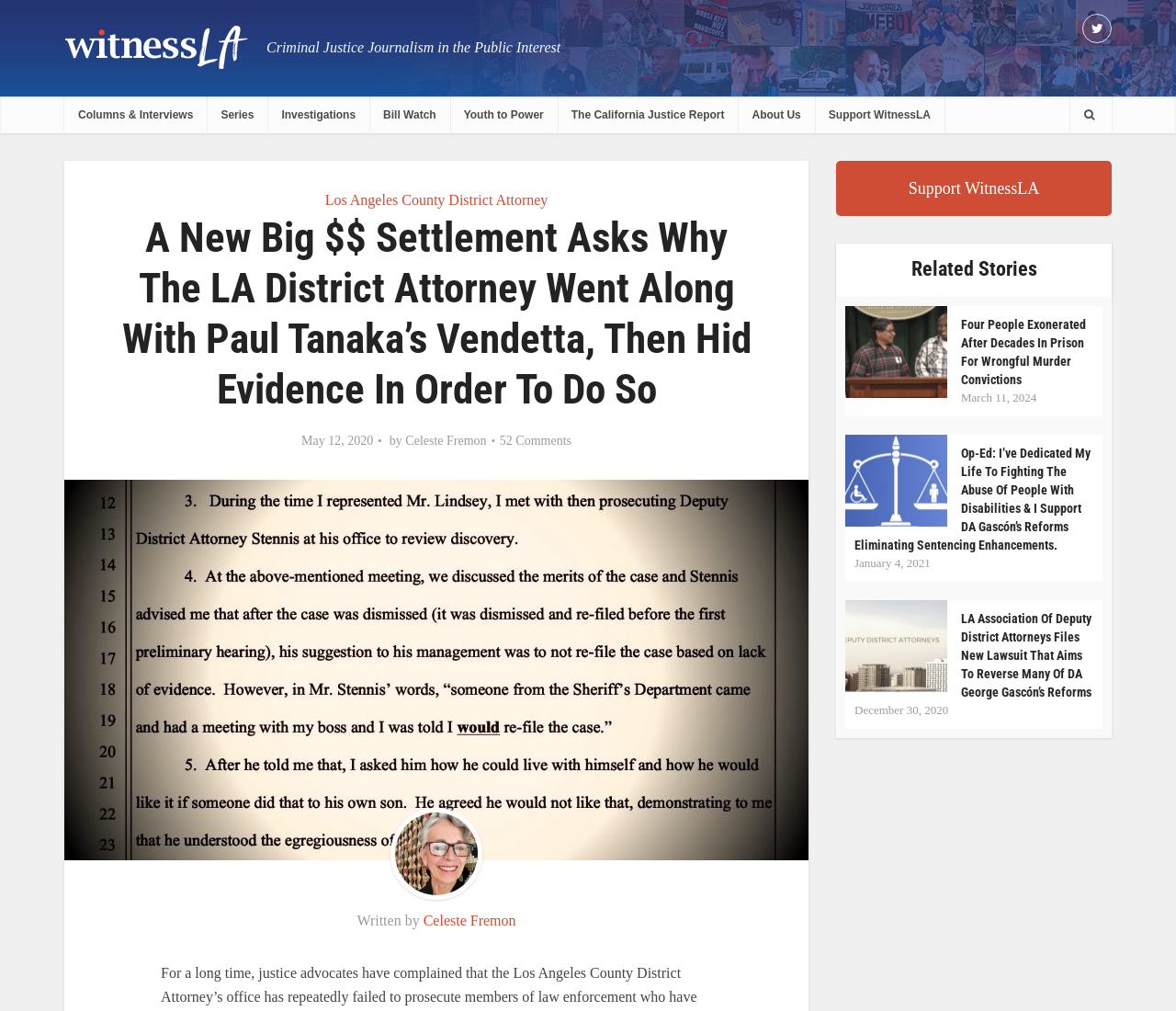Can you find the bounding box coordinates of the area I should click to execute the following instruction: "Read the article about Four People Exonerated After Decades In Prison For Wrongful Murder Convictions"?

[0.727, 0.312, 0.93, 0.385]